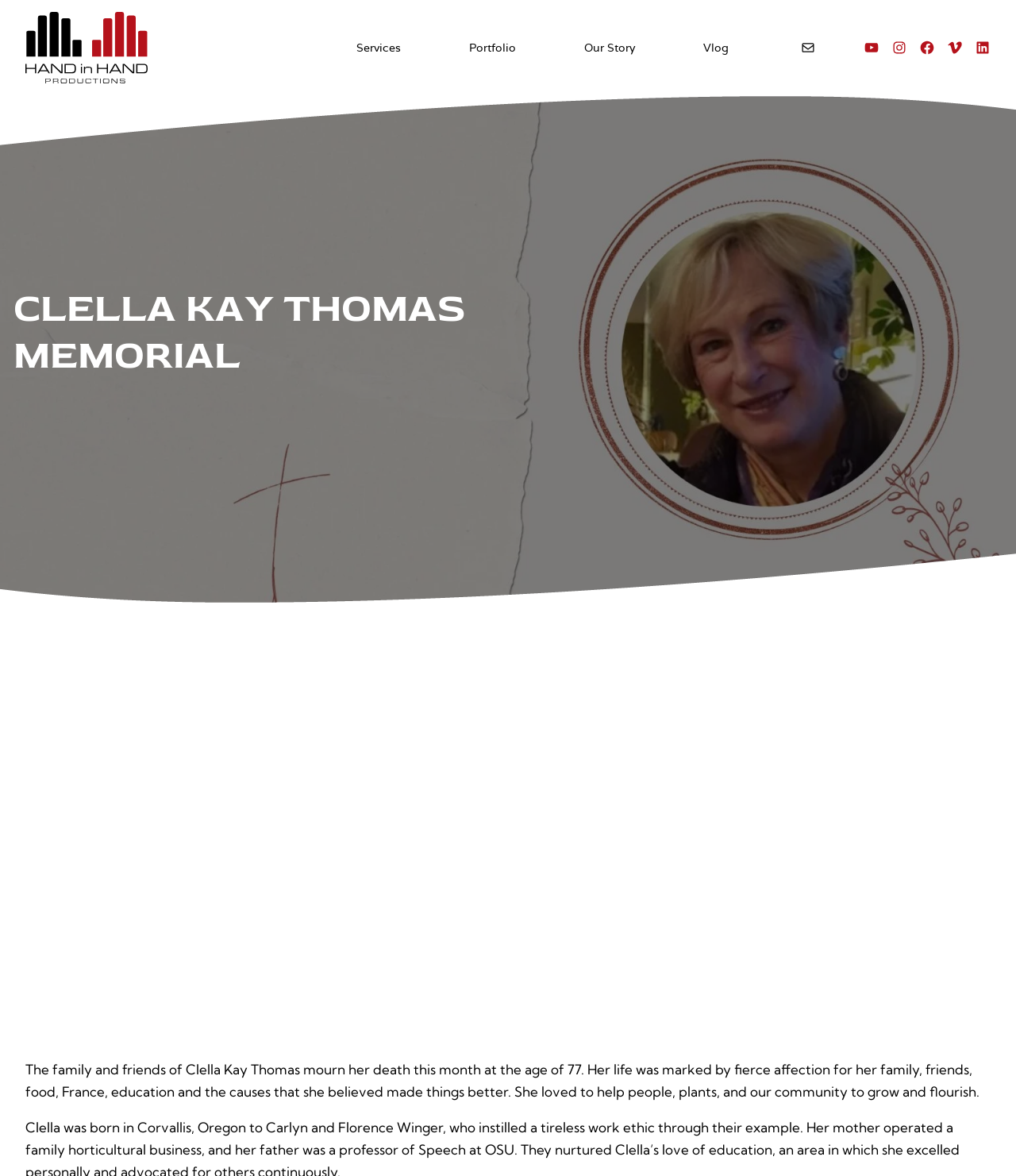From the details in the image, provide a thorough response to the question: What is the type of content in the iframe?

I determined the answer by looking at the iframe element description 'Clella Kay Thomas Memorial', which suggests that the iframe contains content related to the memorial.